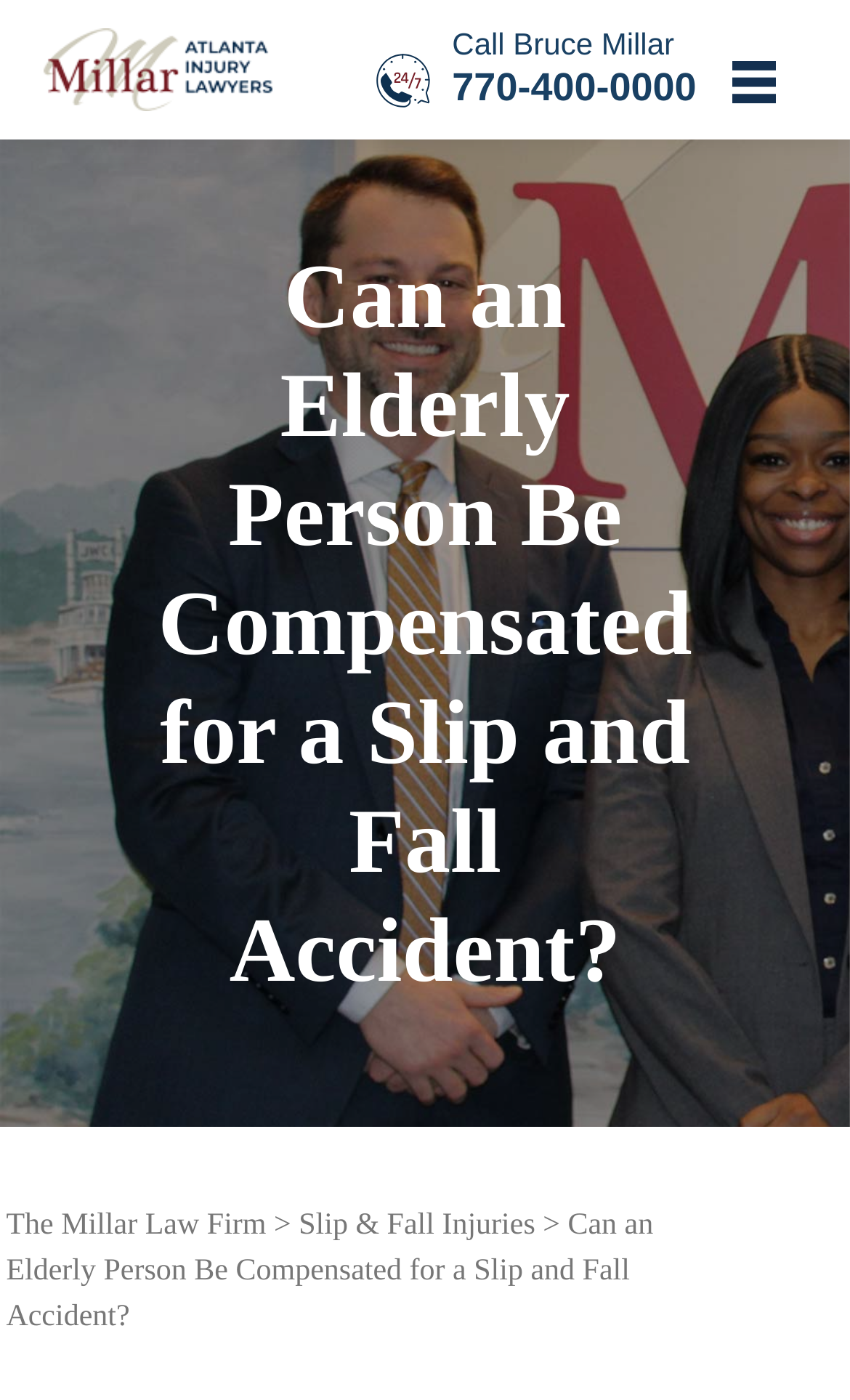Determine the bounding box coordinates for the UI element described. Format the coordinates as (top-left x, top-left y, bottom-right x, bottom-right y) and ensure all values are between 0 and 1. Element description: aria-label="logo"

[0.051, 0.035, 0.321, 0.06]